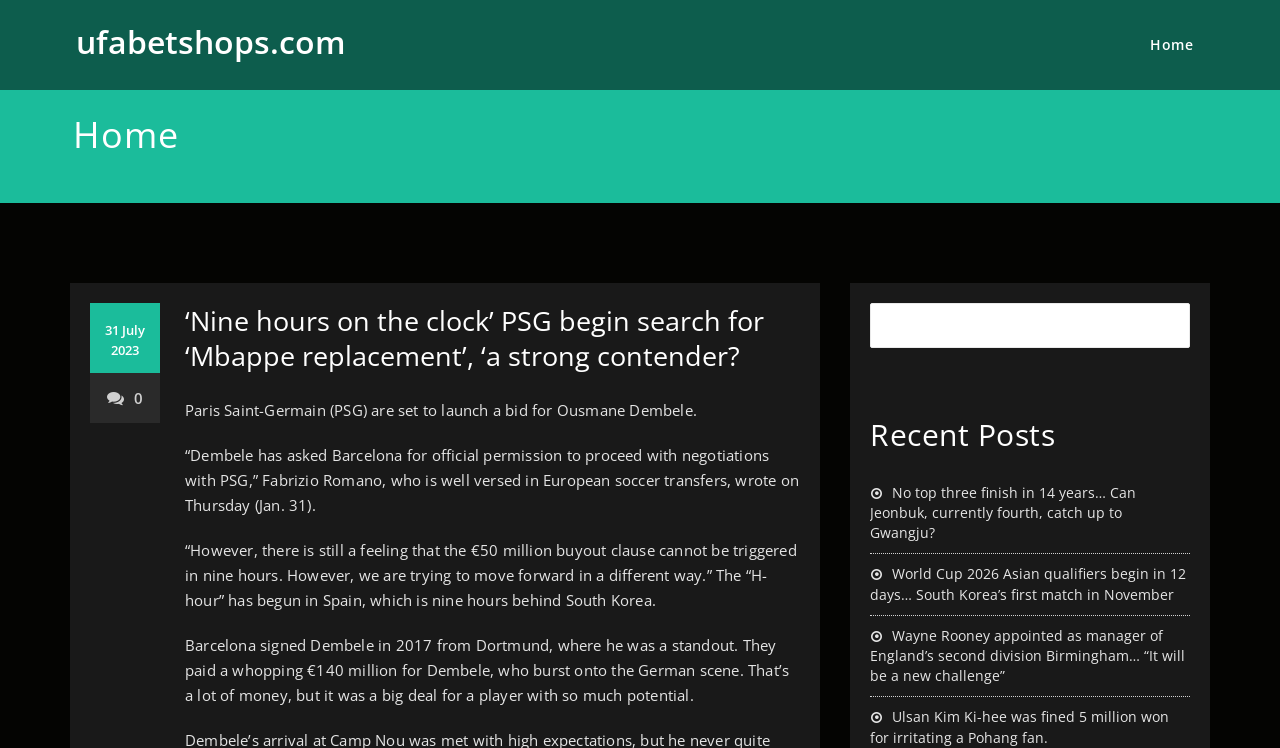Please give the bounding box coordinates of the area that should be clicked to fulfill the following instruction: "Click on the 'No top three finish in 14 years… Can Jeonbuk, currently fourth, catch up to Gwangju?' link". The coordinates should be in the format of four float numbers from 0 to 1, i.e., [left, top, right, bottom].

[0.68, 0.645, 0.888, 0.725]